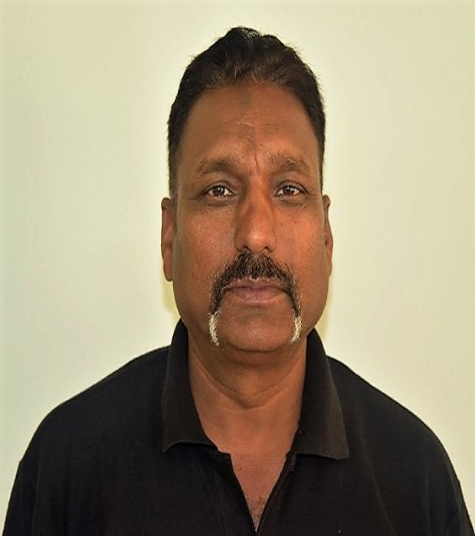Answer the question below in one word or phrase:
When did Mr. Vijay join Our Own English School?

January 1999